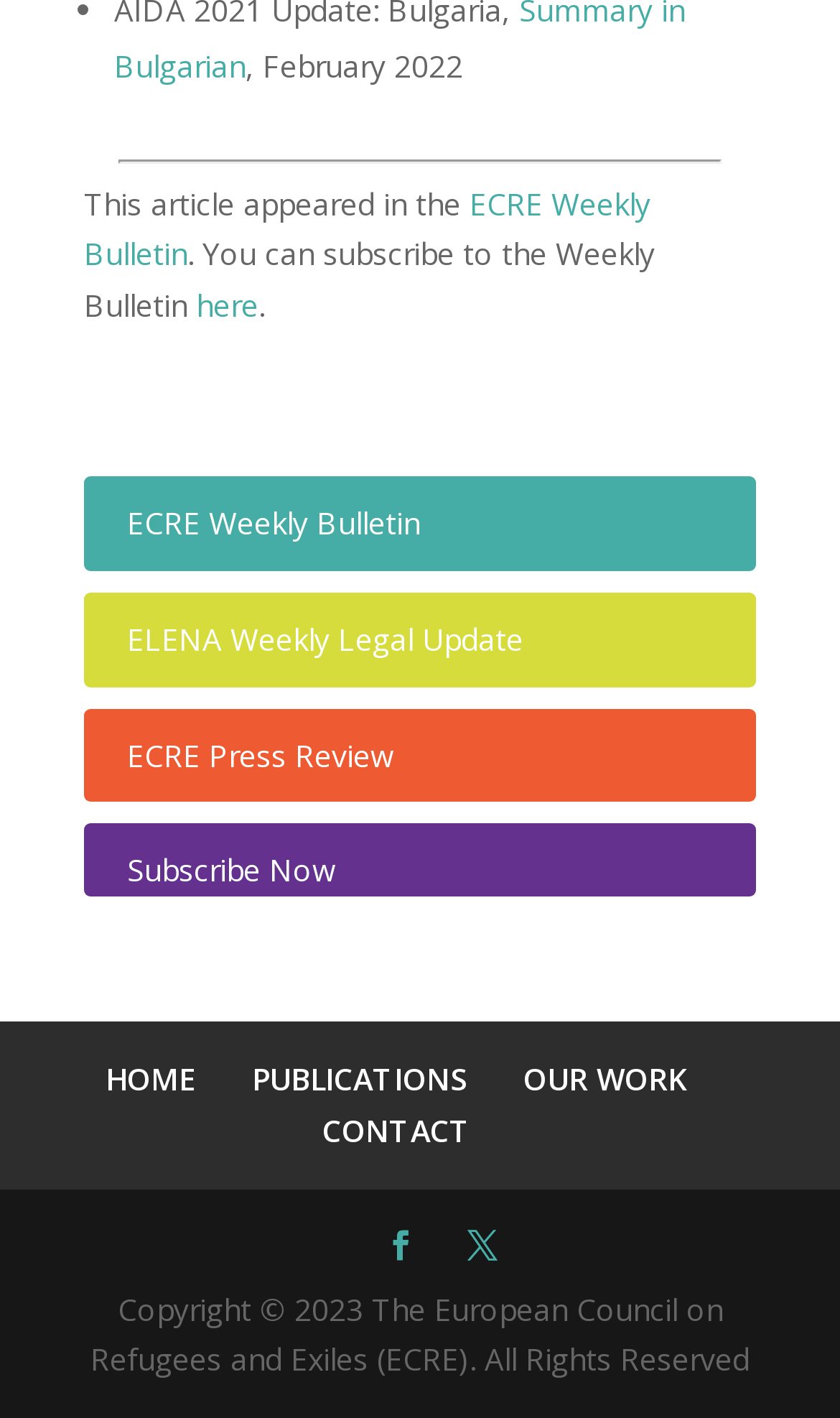Locate the bounding box coordinates of the clickable area to execute the instruction: "Go to HOME page". Provide the coordinates as four float numbers between 0 and 1, represented as [left, top, right, bottom].

[0.126, 0.746, 0.233, 0.775]